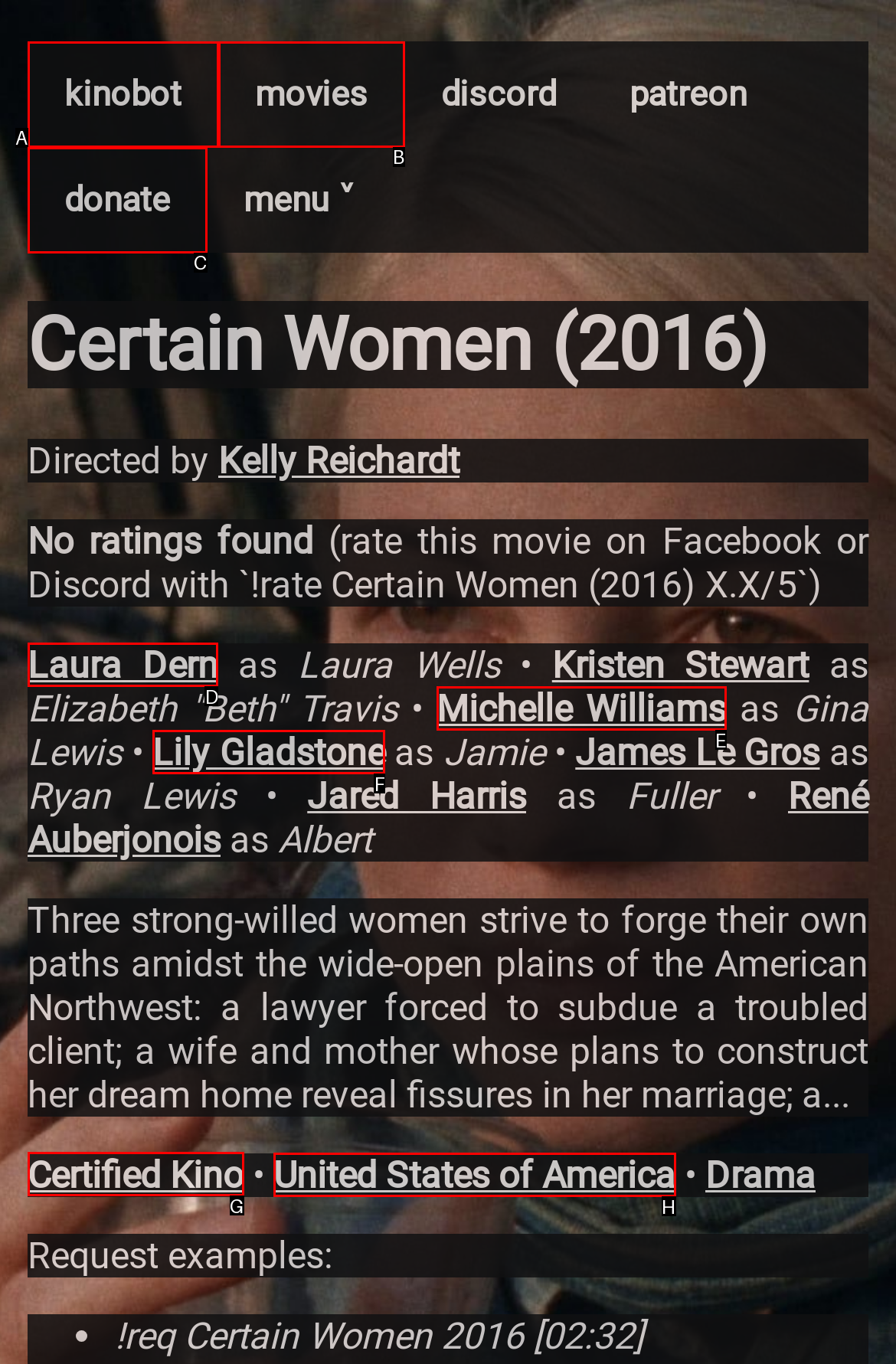Determine which HTML element should be clicked to carry out the following task: Click on Wet Slides Respond with the letter of the appropriate option.

None